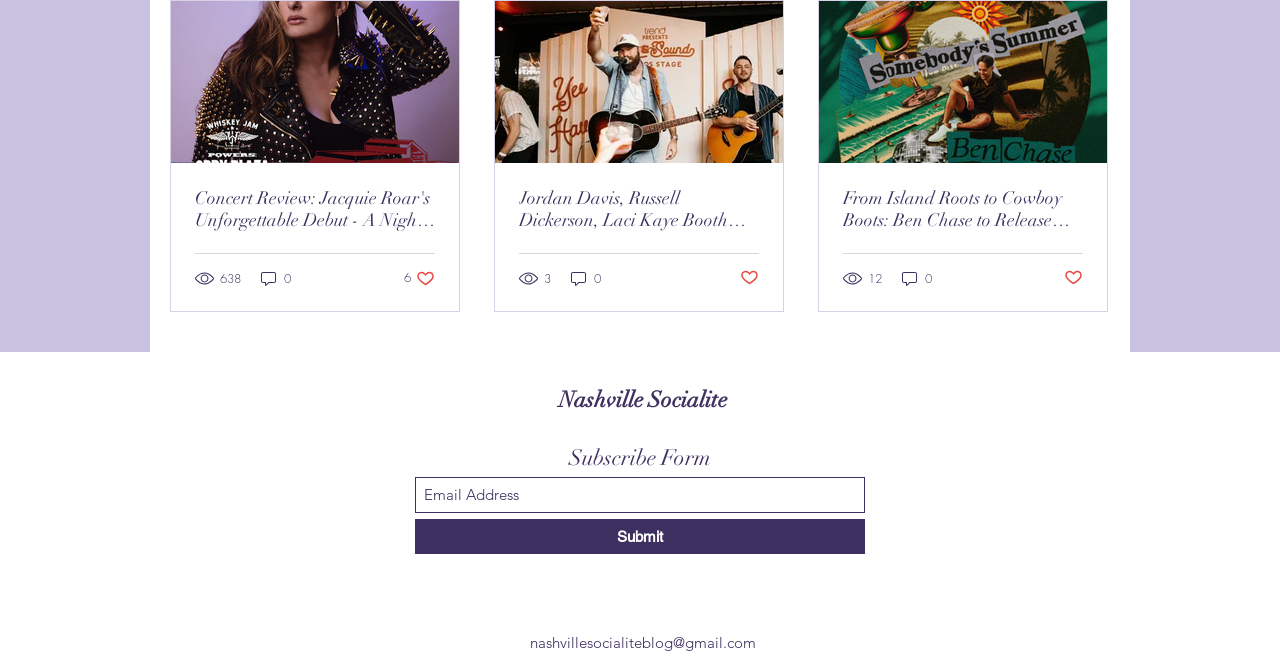Can you find the bounding box coordinates of the area I should click to execute the following instruction: "Contact Nashville Socialite"?

[0.414, 0.948, 0.59, 0.976]